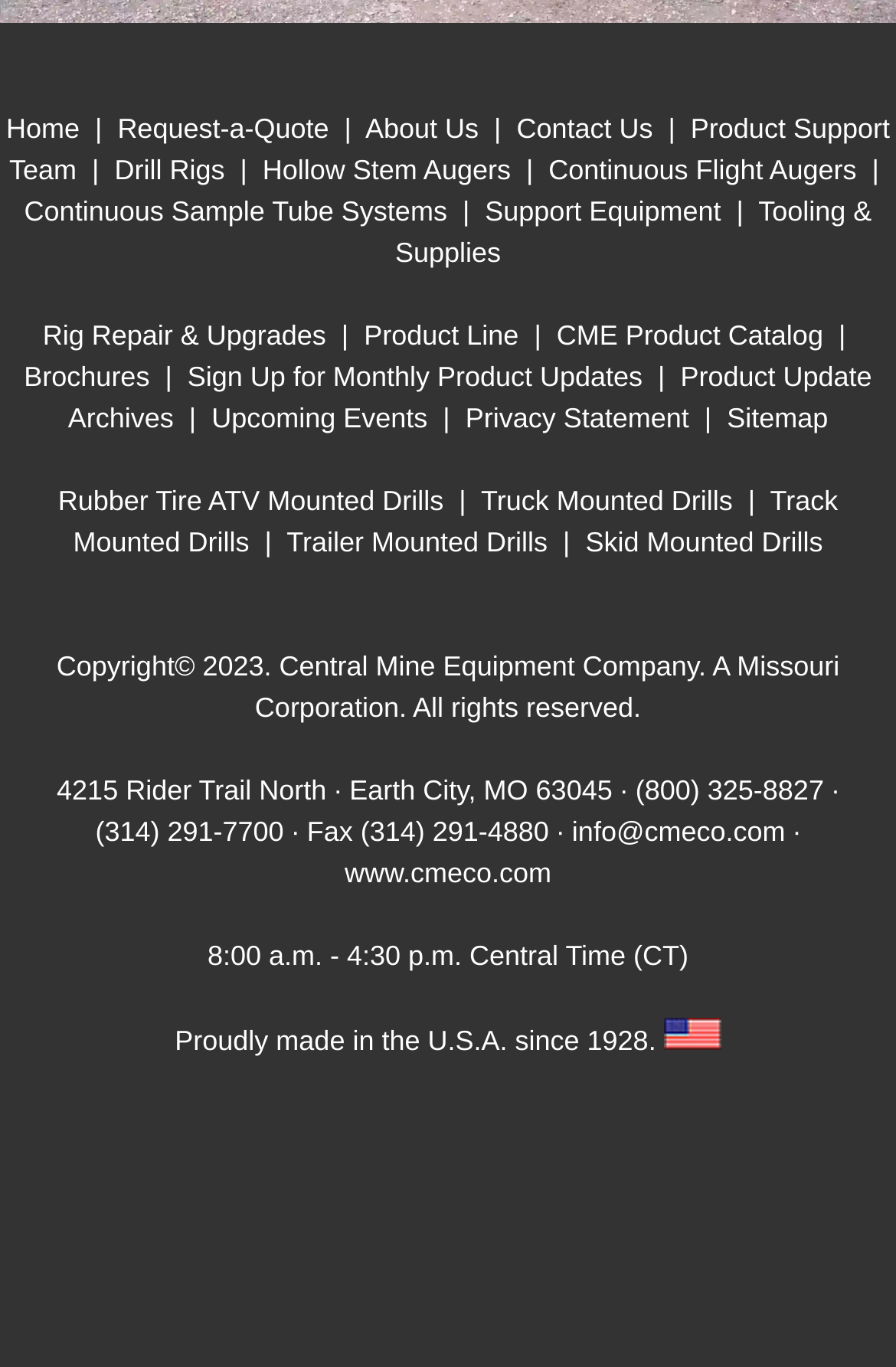What is the company name?
Based on the image content, provide your answer in one word or a short phrase.

Central Mine Equipment Company